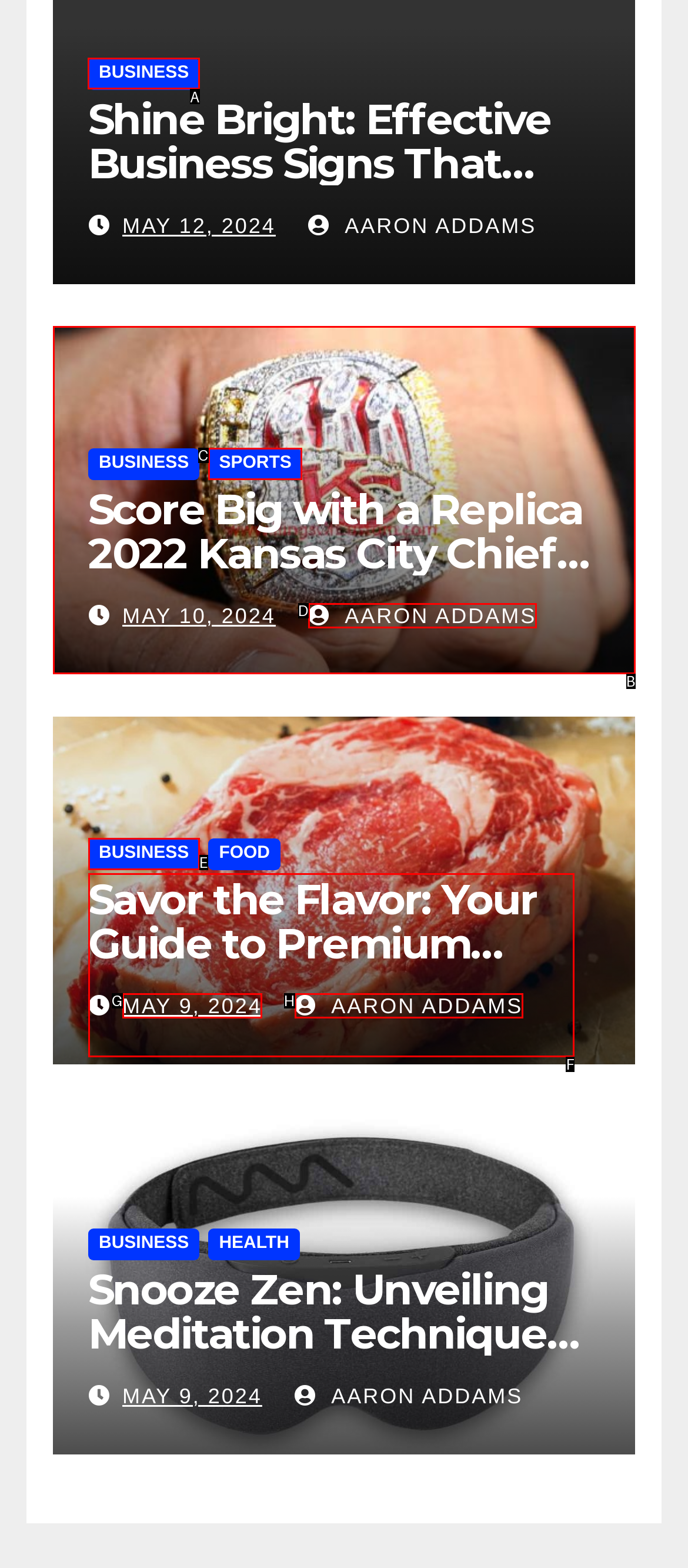Identify the correct UI element to click on to achieve the following task: Click on BUSINESS category Respond with the corresponding letter from the given choices.

A